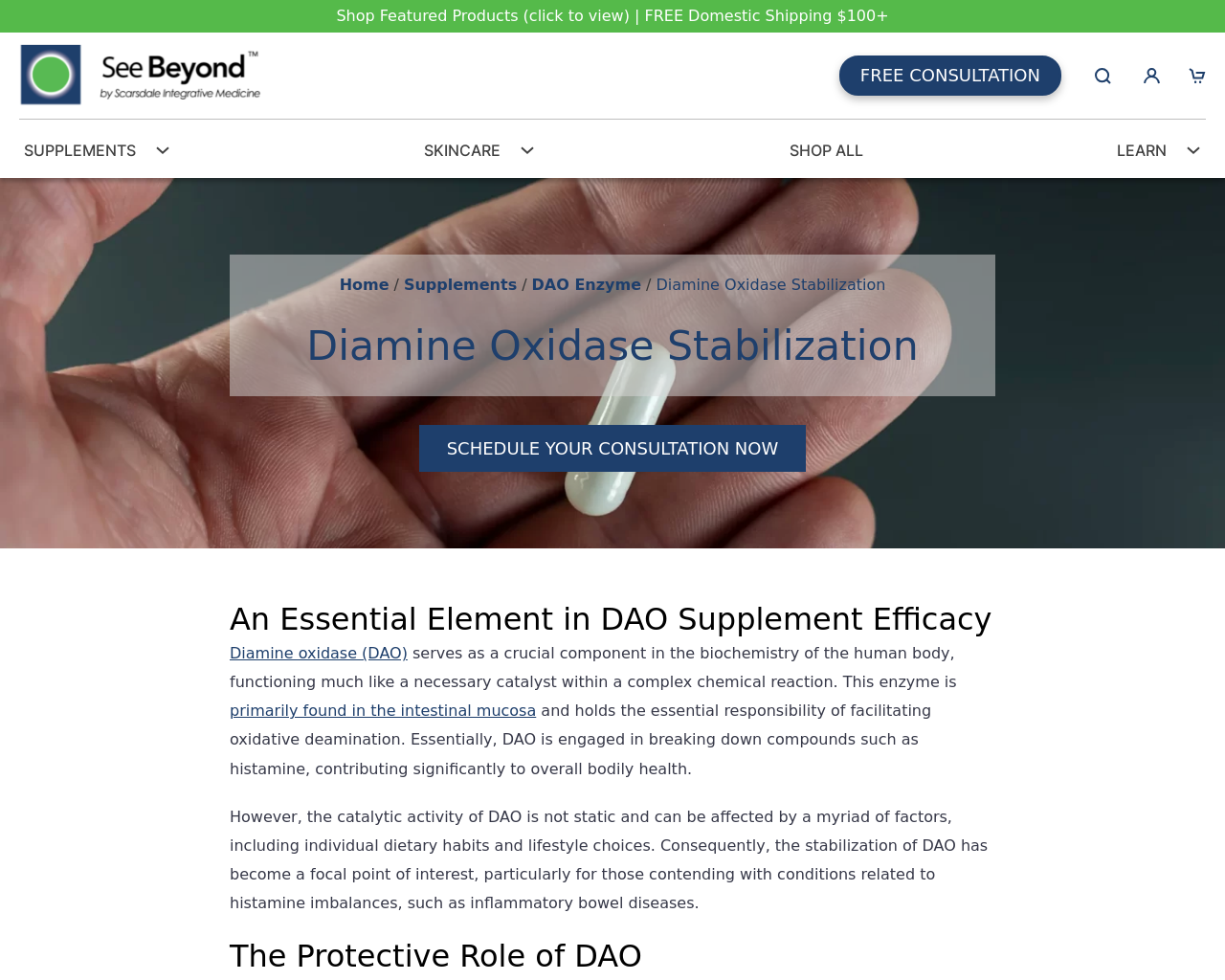Please identify the bounding box coordinates of the element on the webpage that should be clicked to follow this instruction: "Learn more about 'DAO Enzyme'". The bounding box coordinates should be given as four float numbers between 0 and 1, formatted as [left, top, right, bottom].

[0.434, 0.28, 0.523, 0.303]